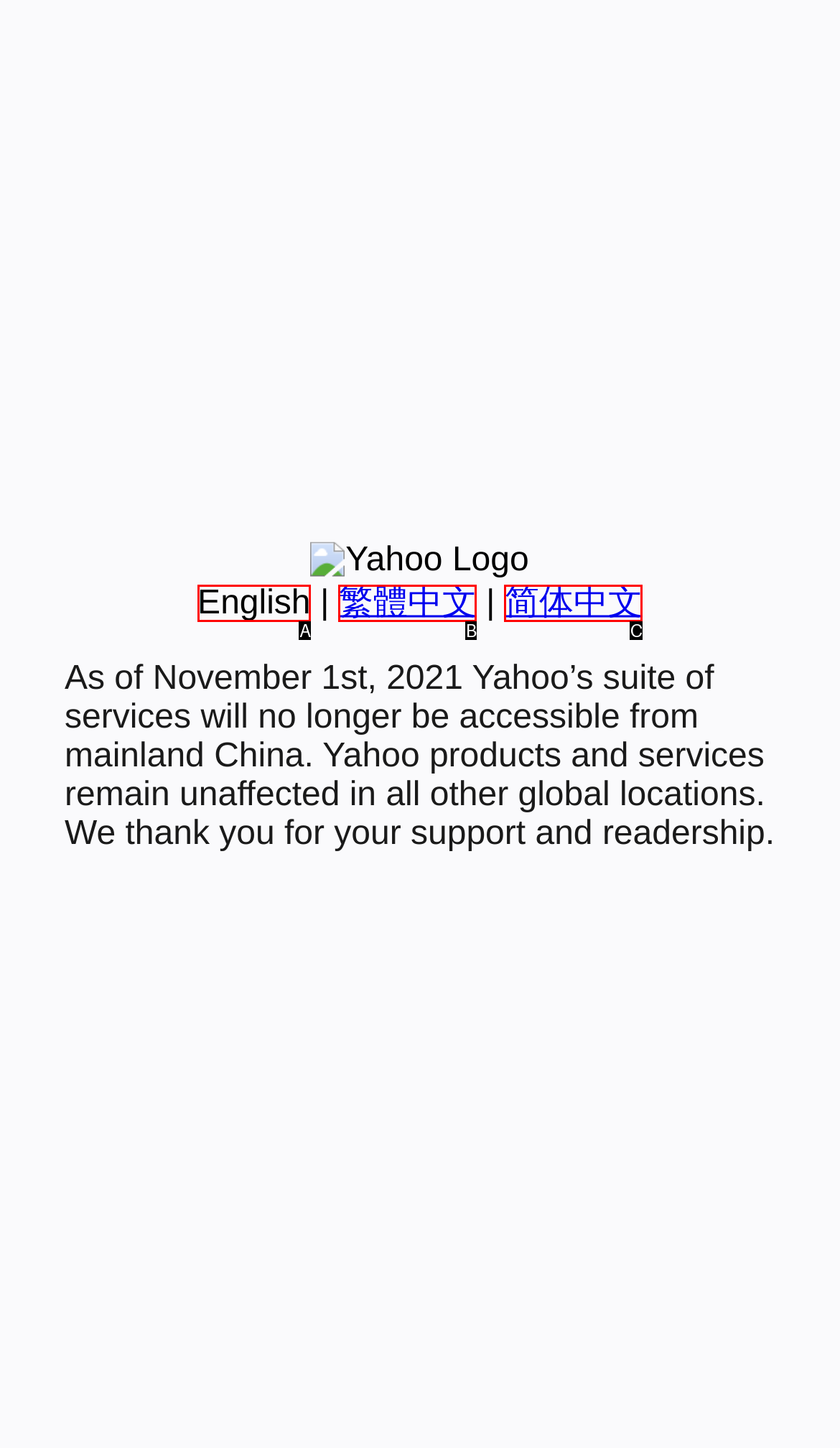Select the option that corresponds to the description: 简体中文
Respond with the letter of the matching choice from the options provided.

C